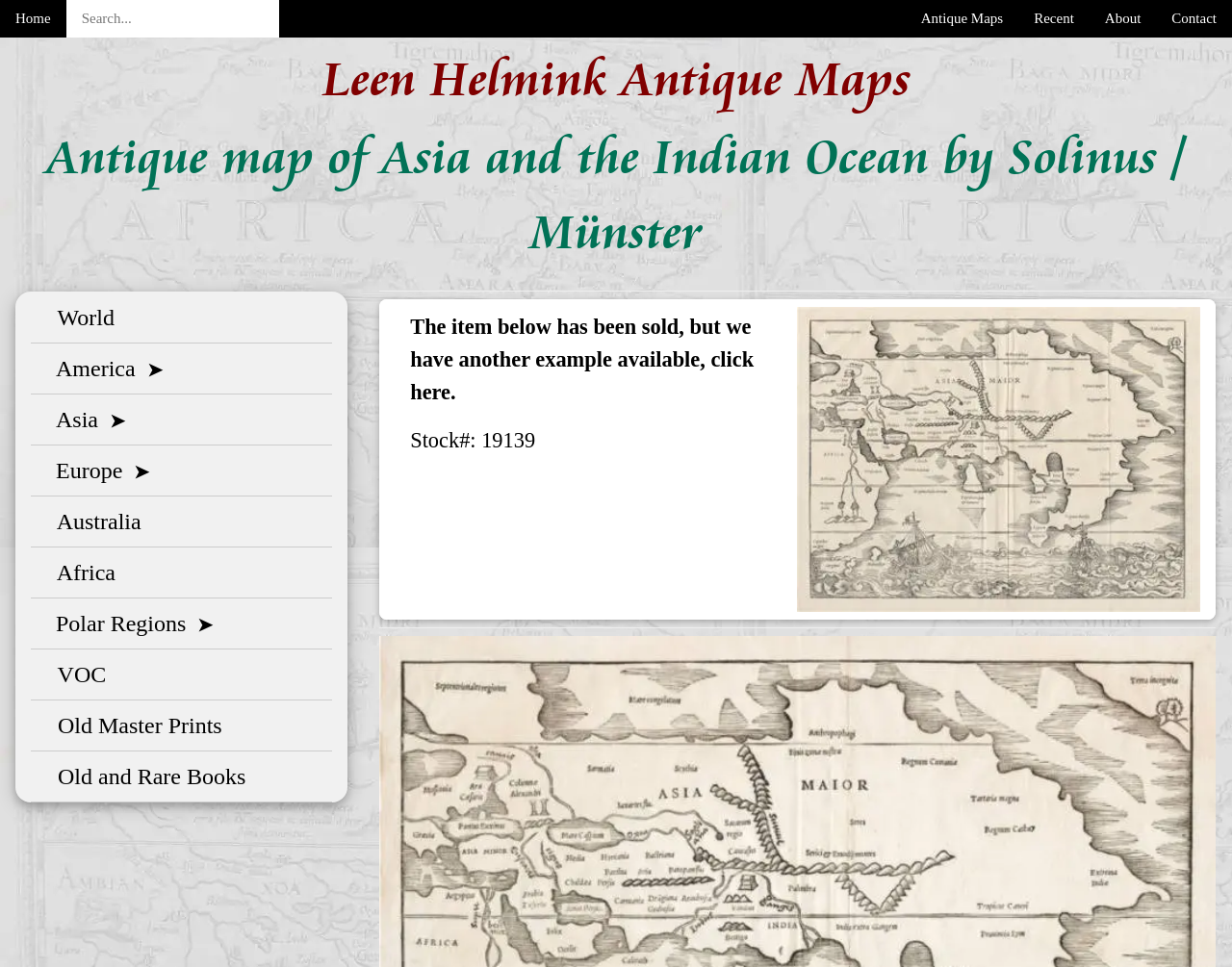What is the purpose of the search box?
Refer to the image and provide a one-word or short phrase answer.

To search for maps